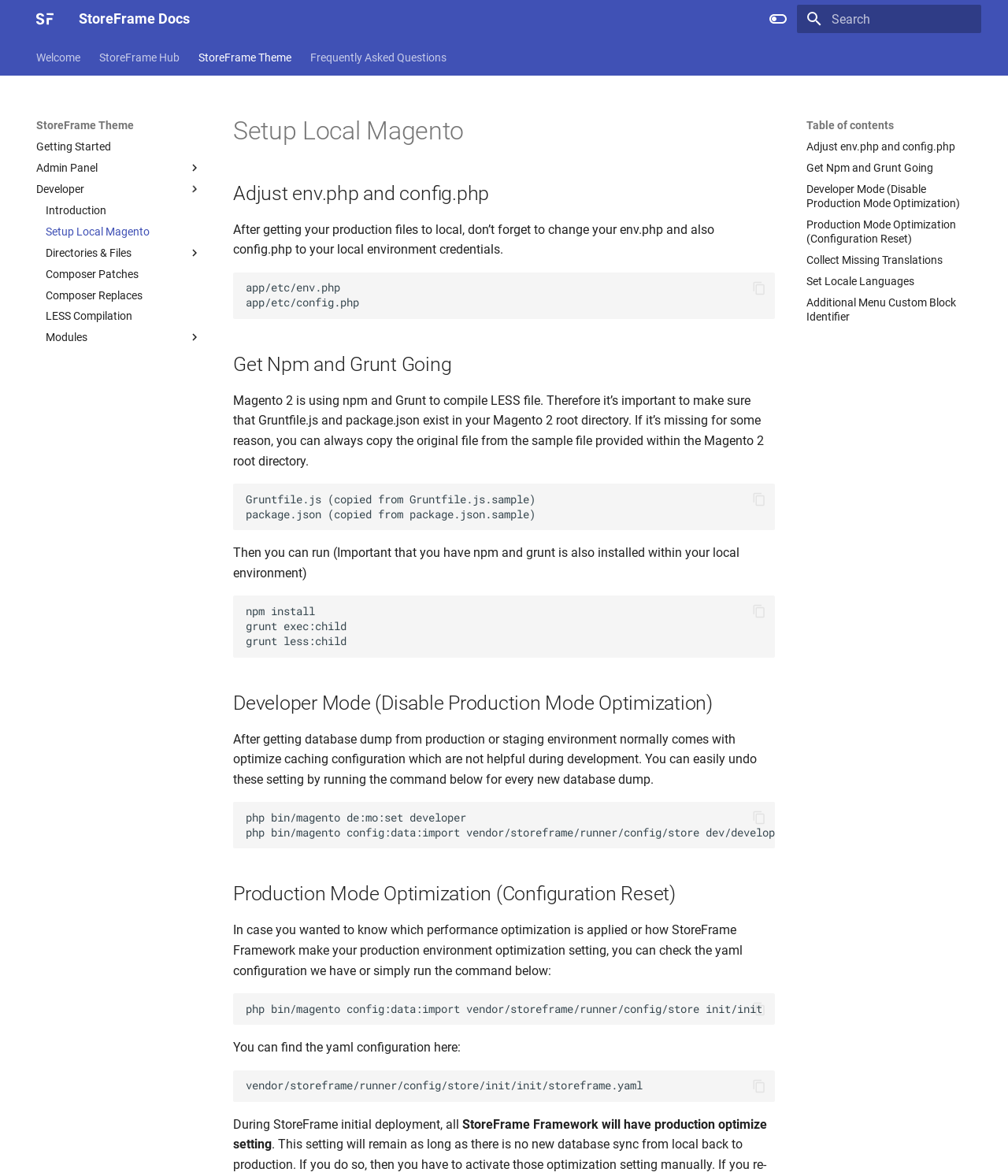What is the recommended action after getting a database dump from production?
Please respond to the question with a detailed and informative answer.

According to the webpage, after getting a database dump from production, it is recommended to undo the optimize caching configuration by running specific commands to set the developer mode and import configuration data.